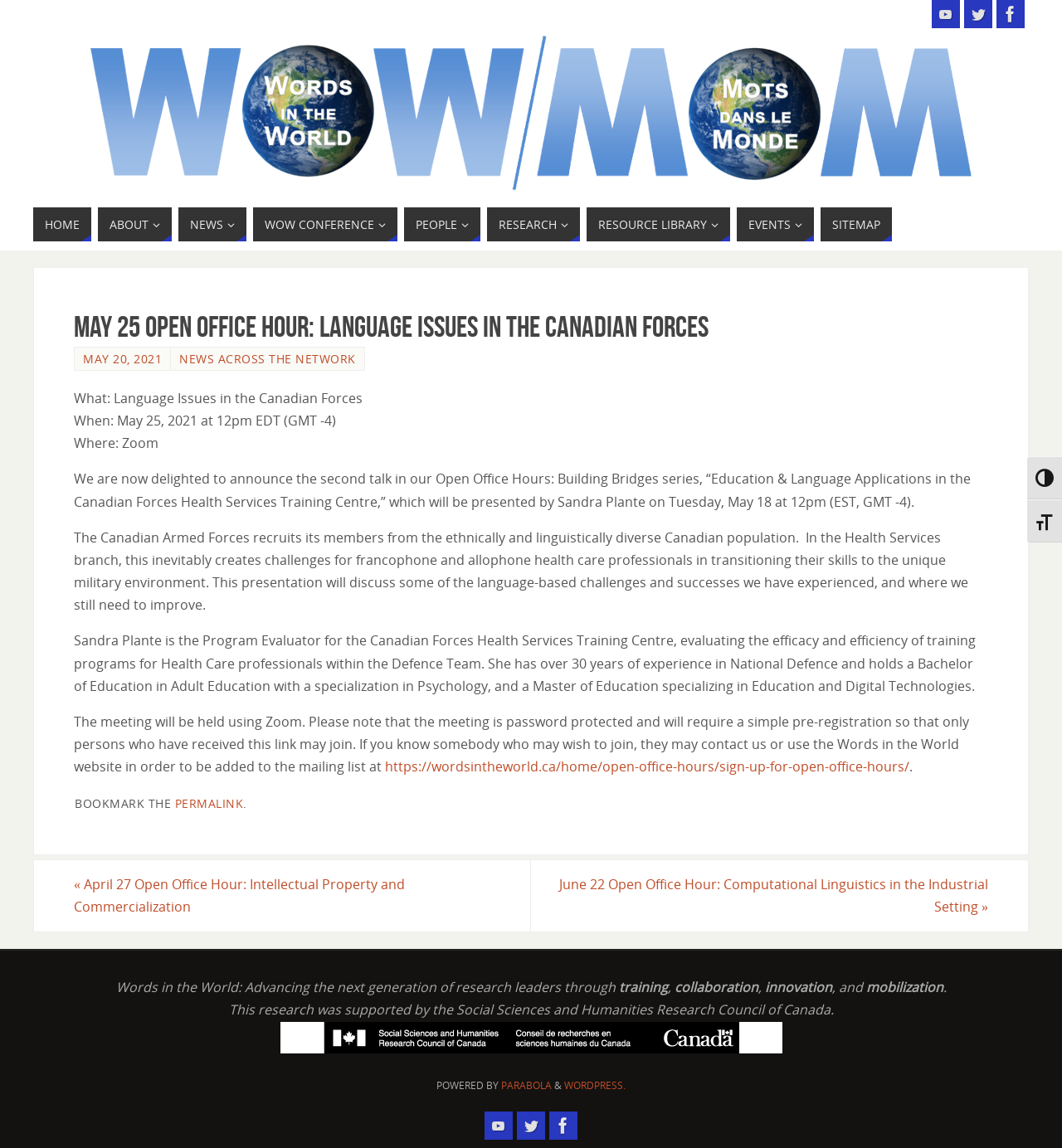Please pinpoint the bounding box coordinates for the region I should click to adhere to this instruction: "Visit YouTube".

[0.877, 0.0, 0.904, 0.025]